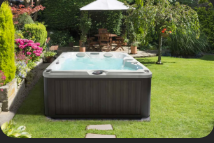Please analyze the image and give a detailed answer to the question:
What is shaded by the white umbrella?

In the background of the image, a patio set can be seen, and it is shaded by a white umbrella. This is a deliberate design element to provide a comfortable and serene ambiance to the outdoor space.